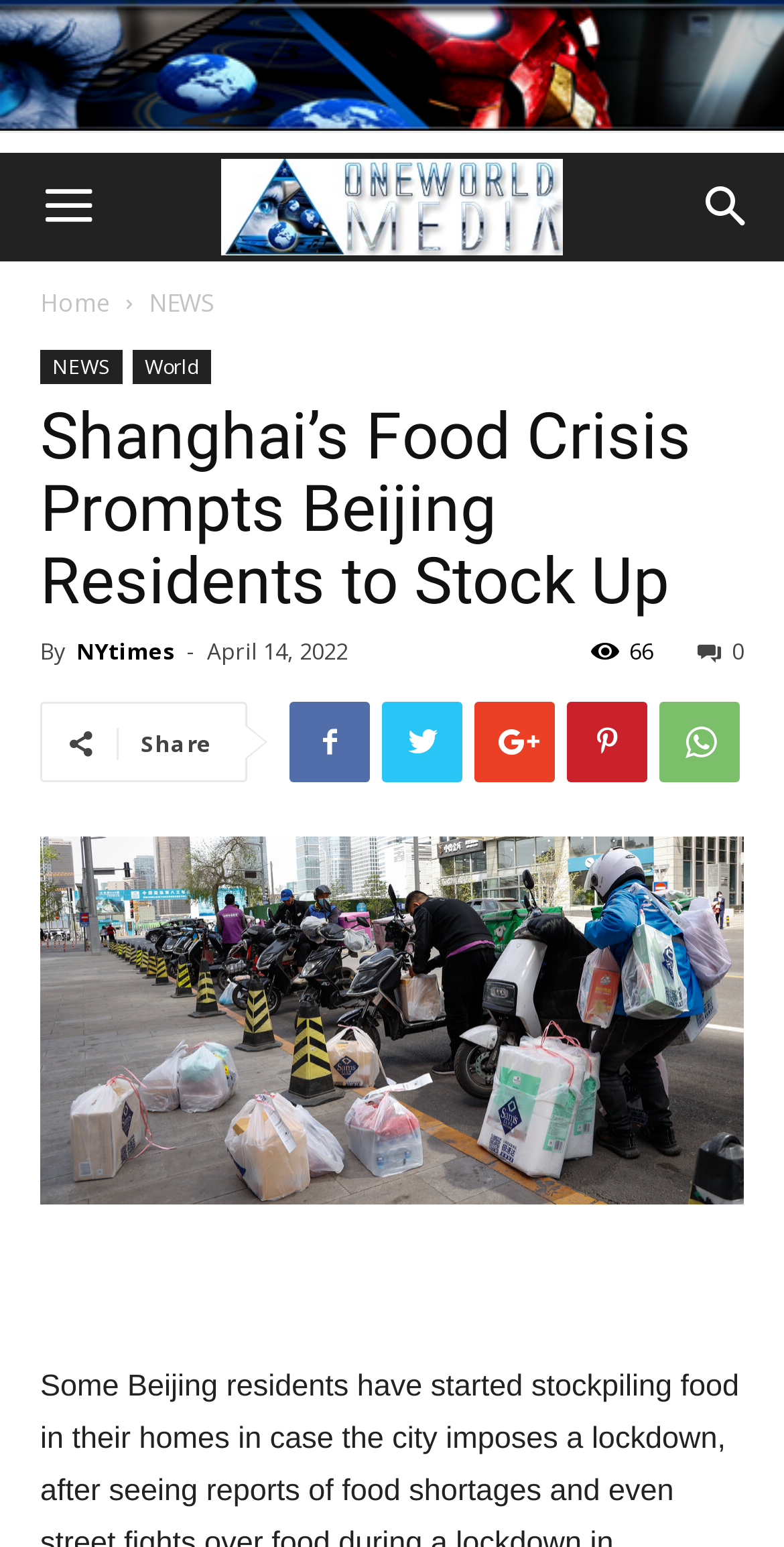Find the bounding box coordinates of the element to click in order to complete the given instruction: "View more news."

[0.051, 0.226, 0.156, 0.248]